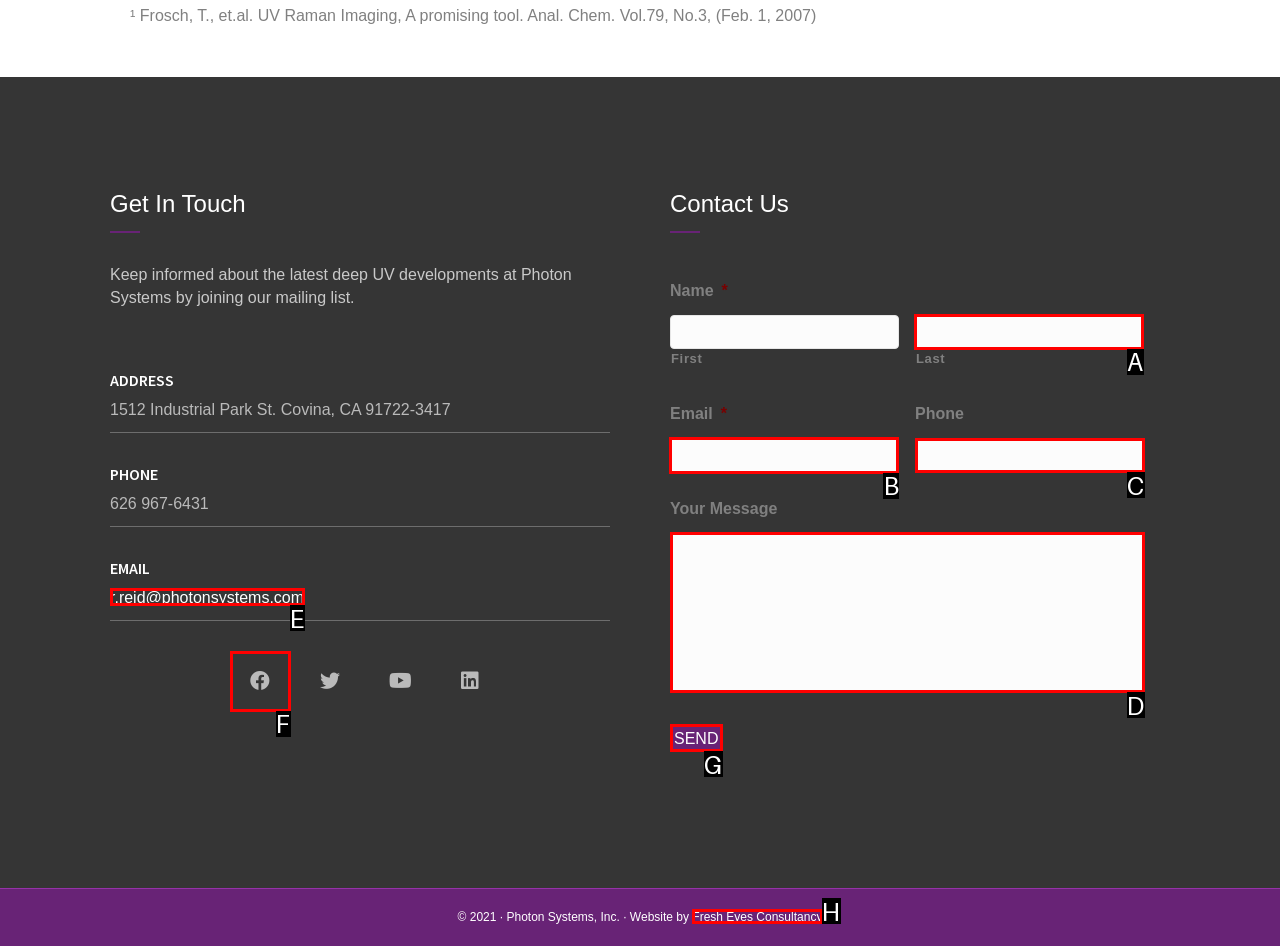Choose the correct UI element to click for this task: Enter your email address Answer using the letter from the given choices.

B